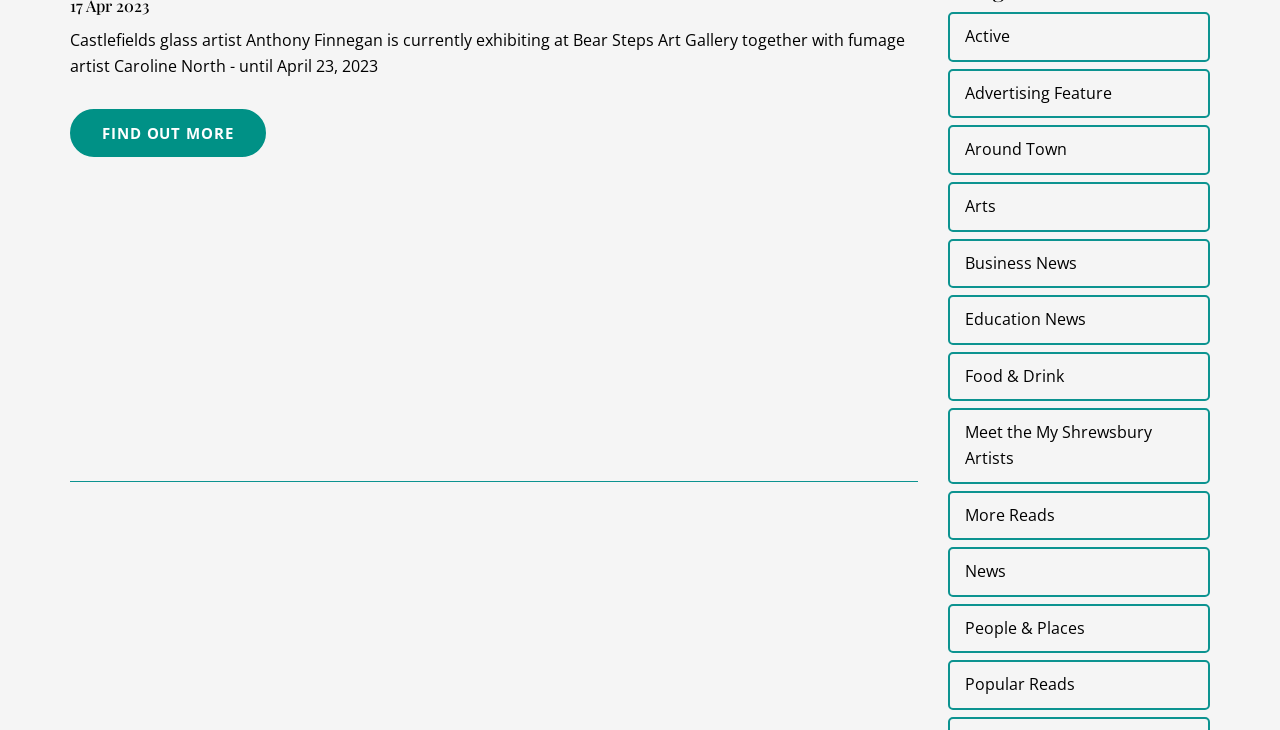Identify the bounding box coordinates of the specific part of the webpage to click to complete this instruction: "Discover more reads".

[0.74, 0.672, 0.945, 0.74]